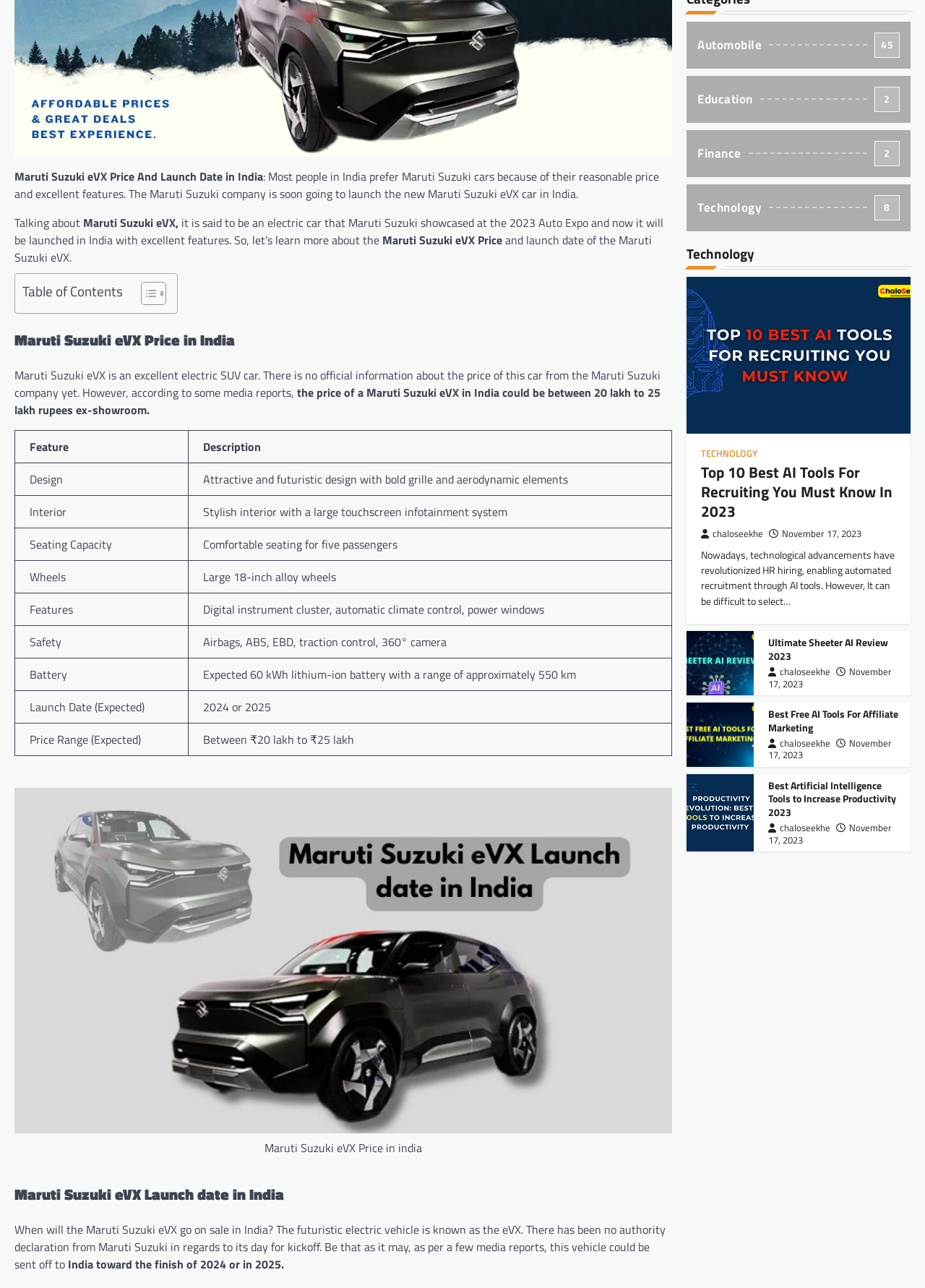Please find the bounding box for the UI component described as follows: "Technology 8 Posts".

[0.742, 0.143, 0.984, 0.179]